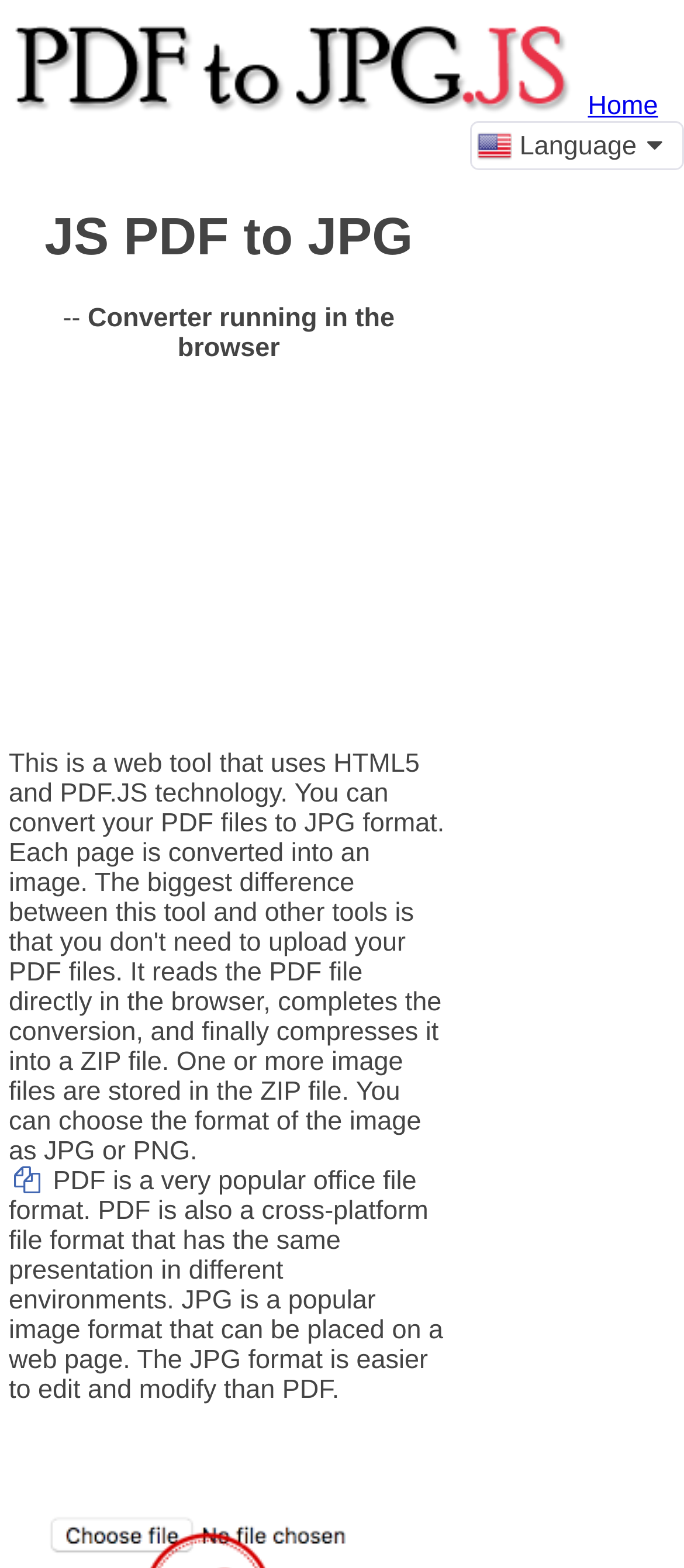Provide a single word or phrase answer to the question: 
What is the context of using JPG files?

Web page